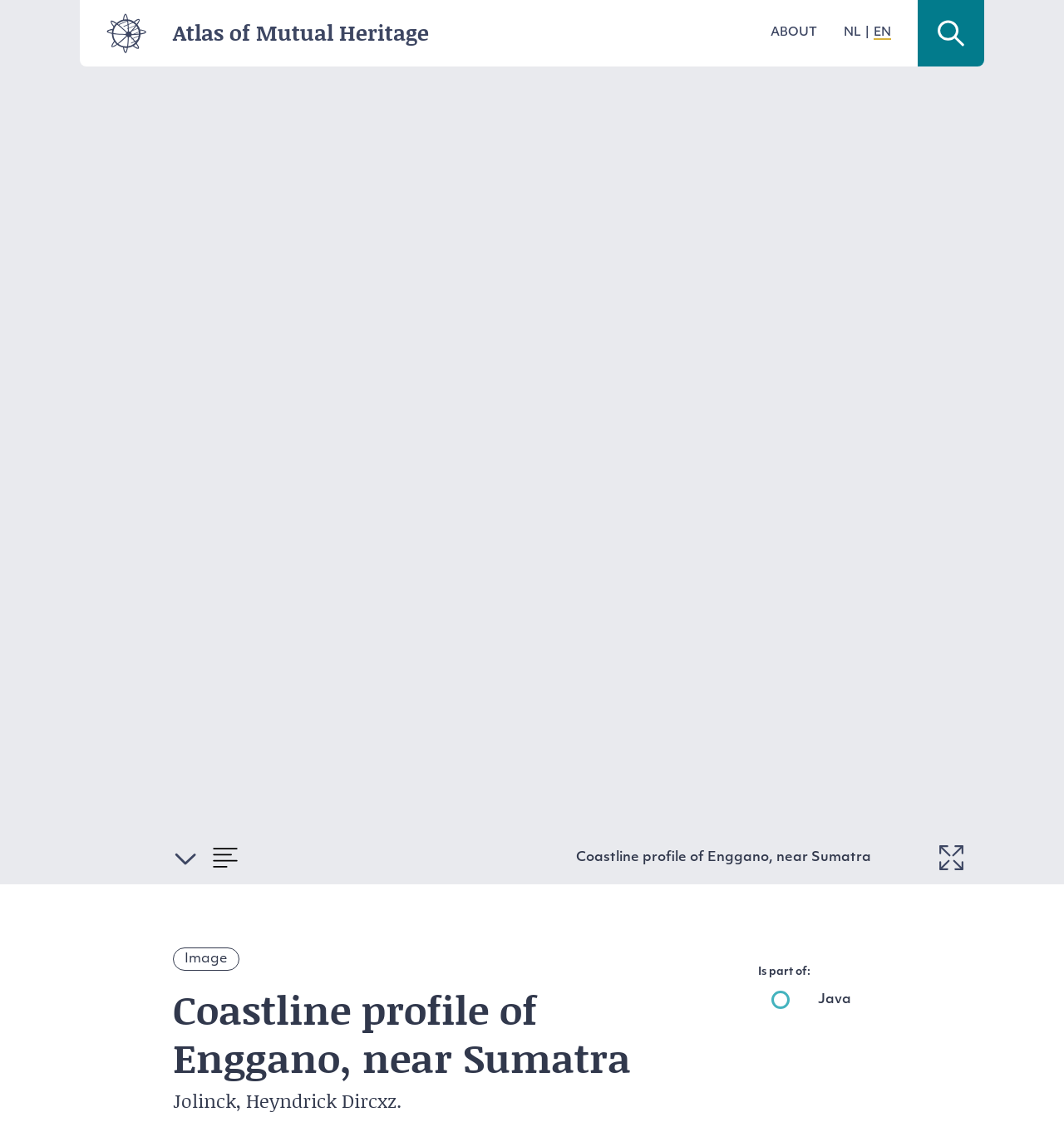Identify the text that serves as the heading for the webpage and generate it.

Coastline profile of Enggano, near Sumatra